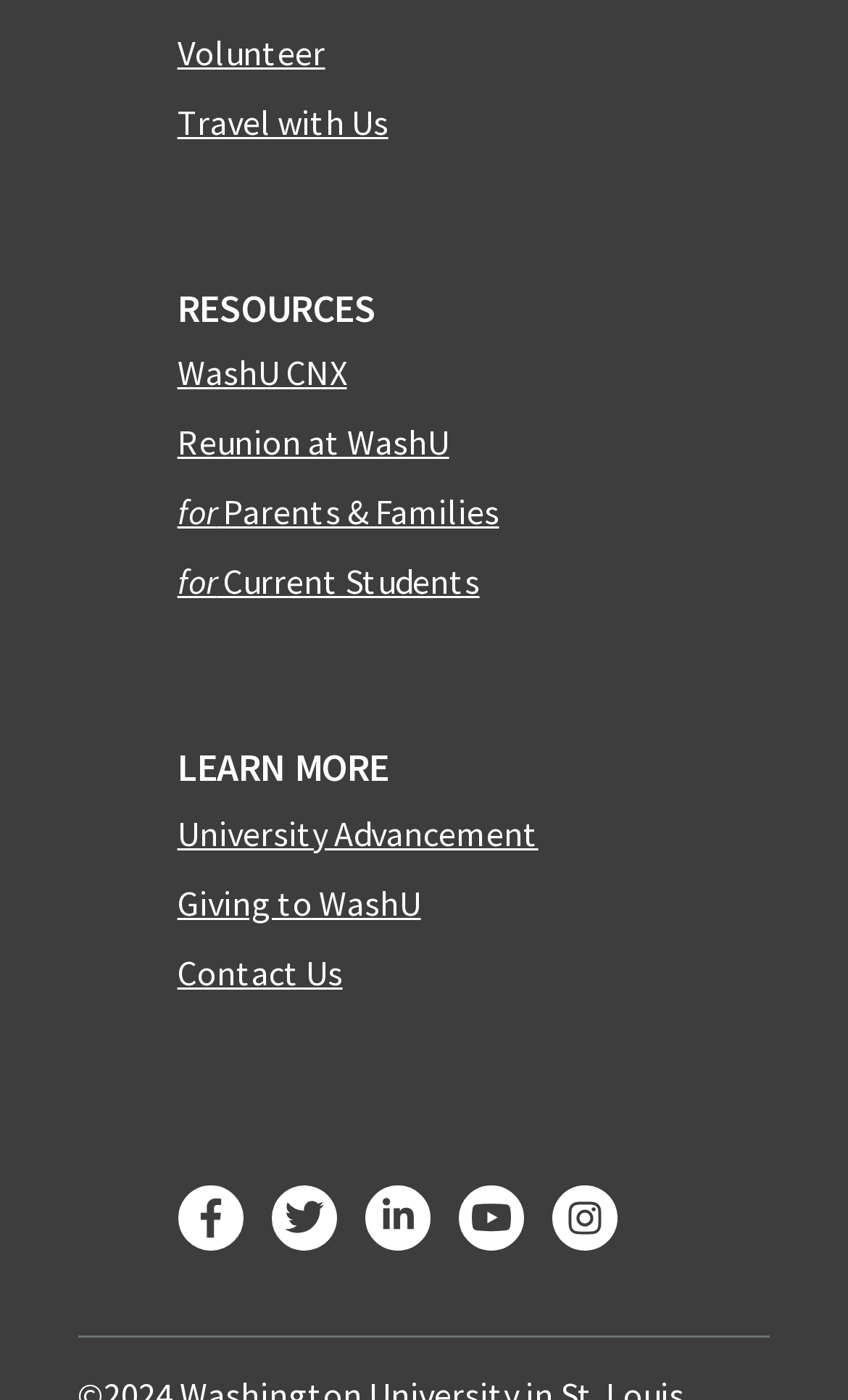Identify the bounding box coordinates of the element that should be clicked to fulfill this task: "Explore resources for Current Students". The coordinates should be provided as four float numbers between 0 and 1, i.e., [left, top, right, bottom].

[0.209, 0.4, 0.565, 0.431]